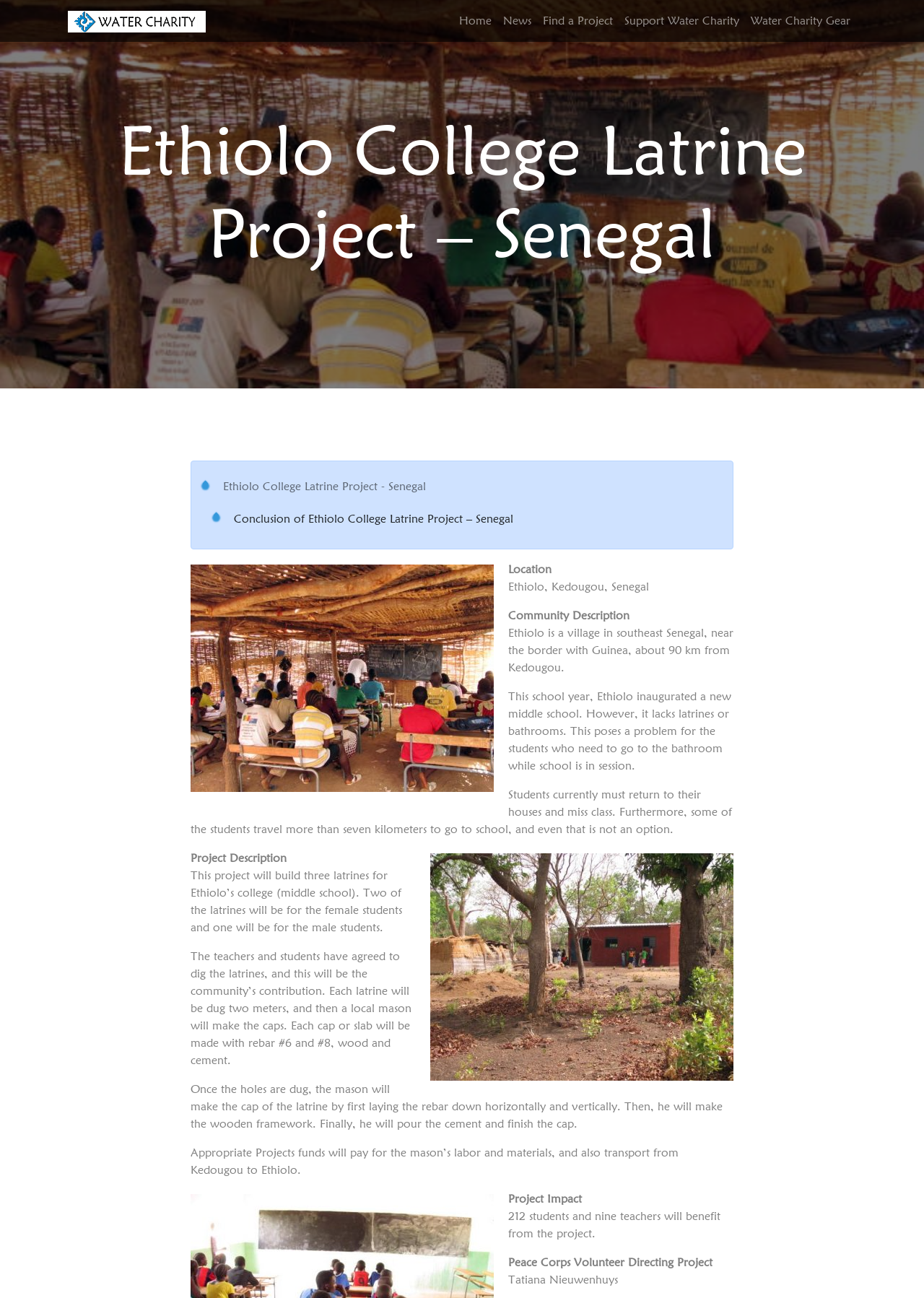Refer to the image and answer the question with as much detail as possible: What is the location of the project?

I found the answer by looking at the StaticText elements with the text 'Location' and 'Ethiolo, Kedougou, Senegal' and combining them to get the location of the project.